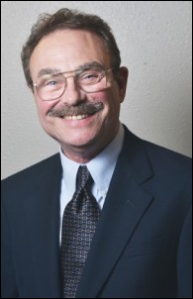Give a meticulous account of what the image depicts.

The image features a smiling man with a well-groomed mustache, wearing a formal outfit that includes a dark suit and a light blue dress shirt with a tie. His glasses frame a friendly face, characterized by a warm expression that suggests approachability and professionalism. The plain background emphasizes his presence, making the portrait suitable for a professional context, possibly related to the field of insurance or business. This image accompanies an article by Dennis Beaver on the importance of maintaining a relationship with an insurance agent, underlining the professional insights he offers to readers.